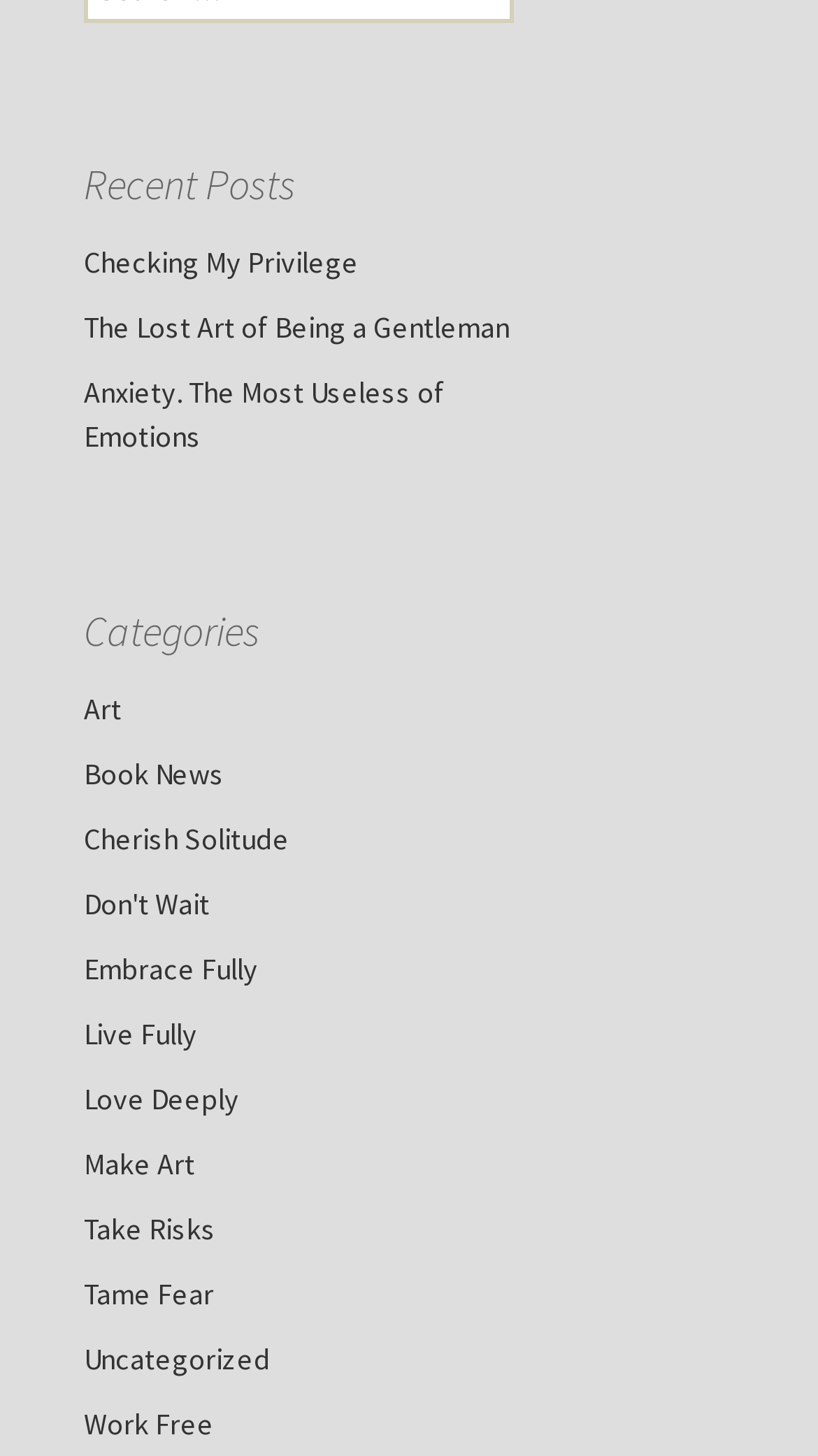Please find the bounding box coordinates of the clickable region needed to complete the following instruction: "Check Environment". The bounding box coordinates must consist of four float numbers between 0 and 1, i.e., [left, top, right, bottom].

None